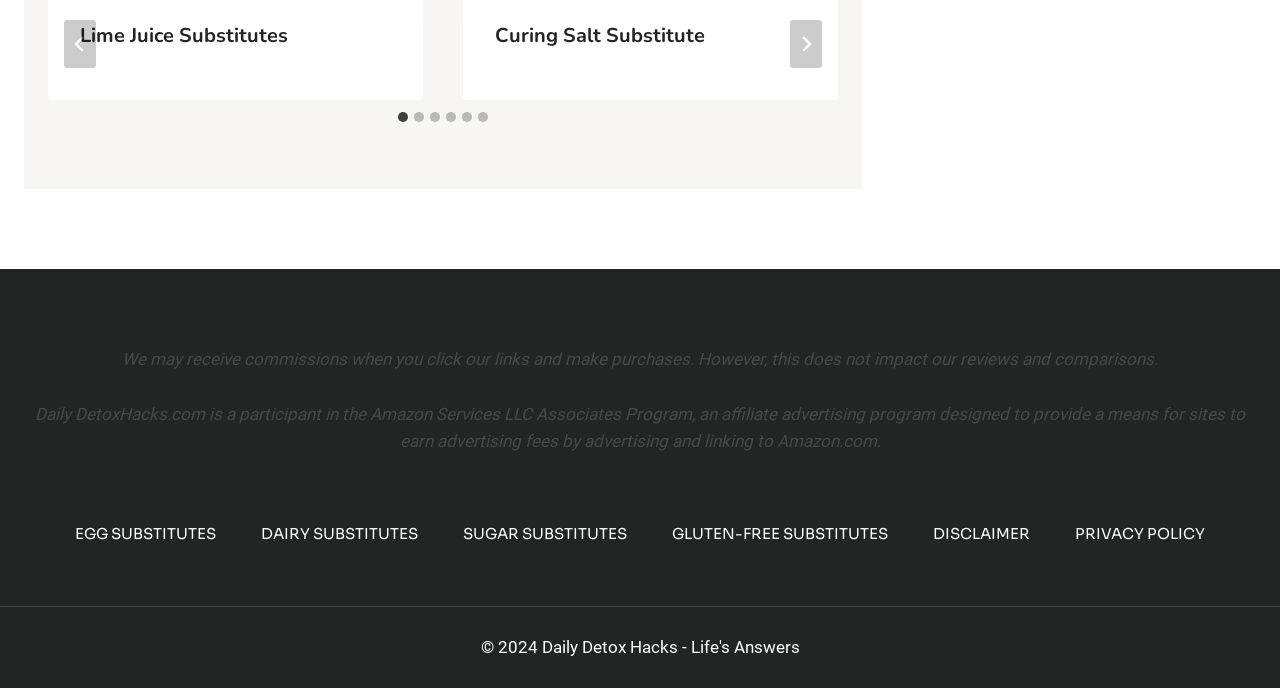Specify the bounding box coordinates of the element's area that should be clicked to execute the given instruction: "Go to last slide". The coordinates should be four float numbers between 0 and 1, i.e., [left, top, right, bottom].

[0.05, 0.029, 0.075, 0.099]